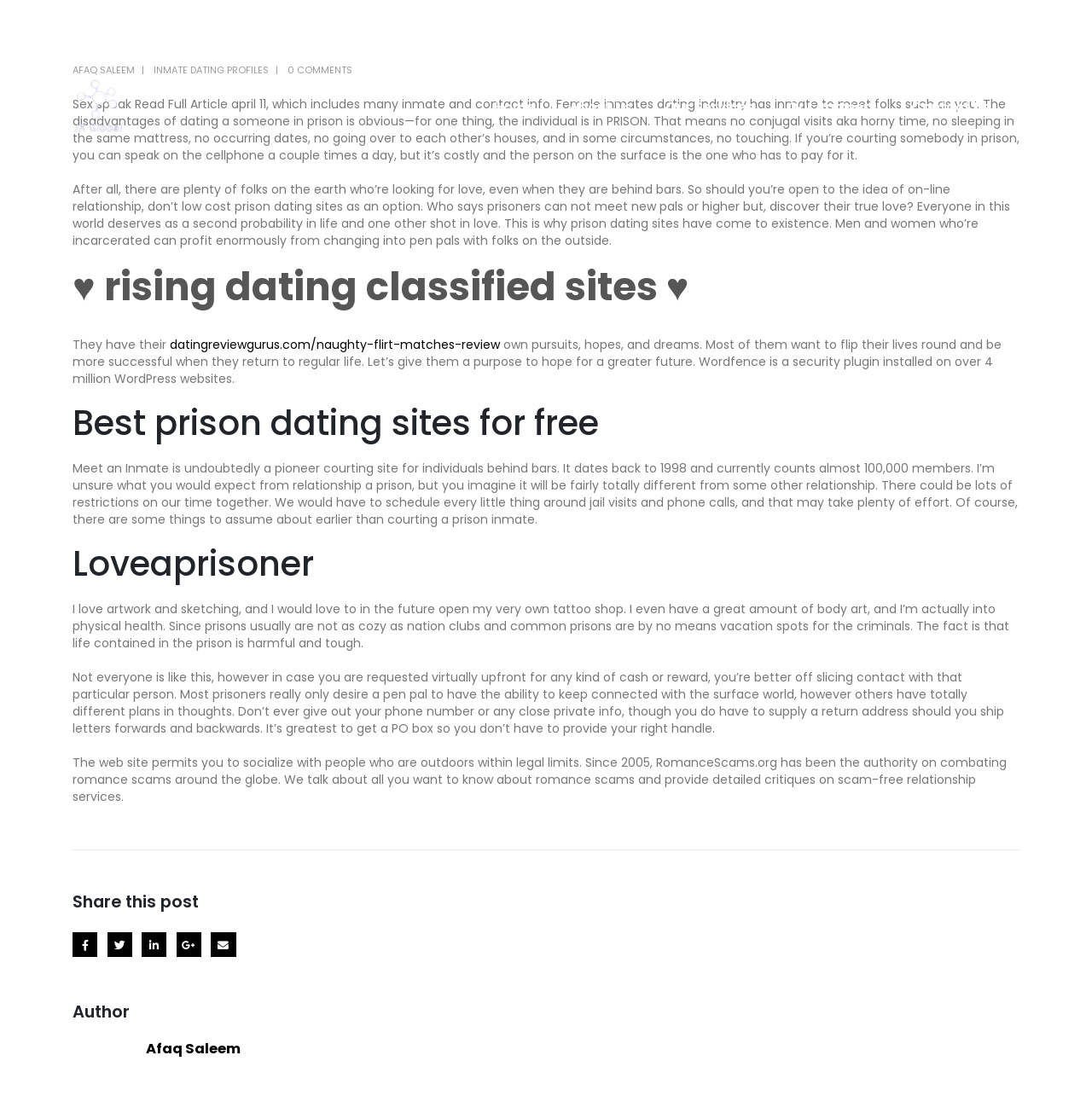What is the name of the second prison dating site mentioned on the webpage?
Provide a comprehensive and detailed answer to the question.

After Meet an Inmate, the second prison dating site mentioned on the webpage is Loveaprisoner, which is discussed in a separate section.